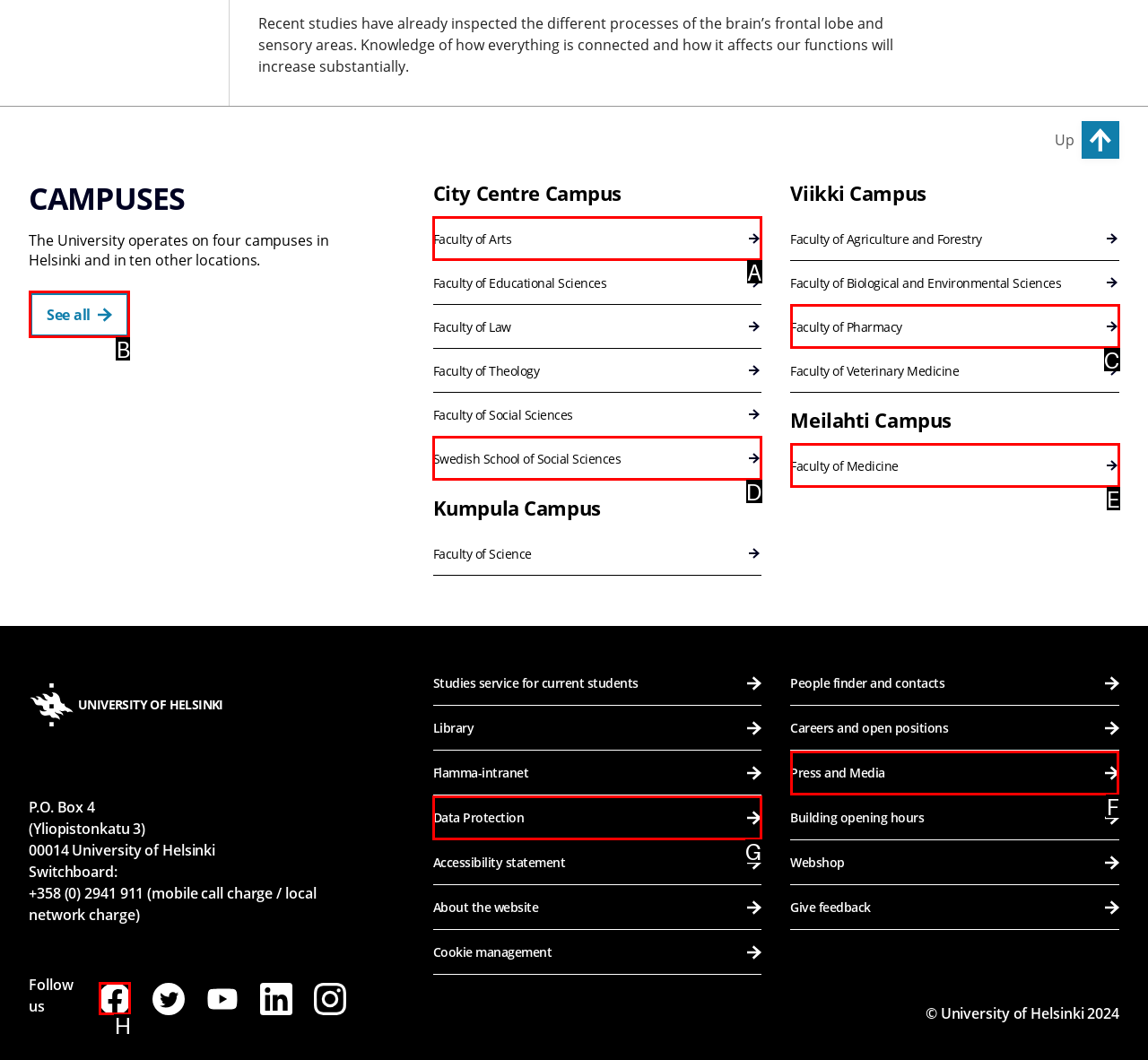Determine the right option to click to perform this task: go to the about page
Answer with the correct letter from the given choices directly.

None